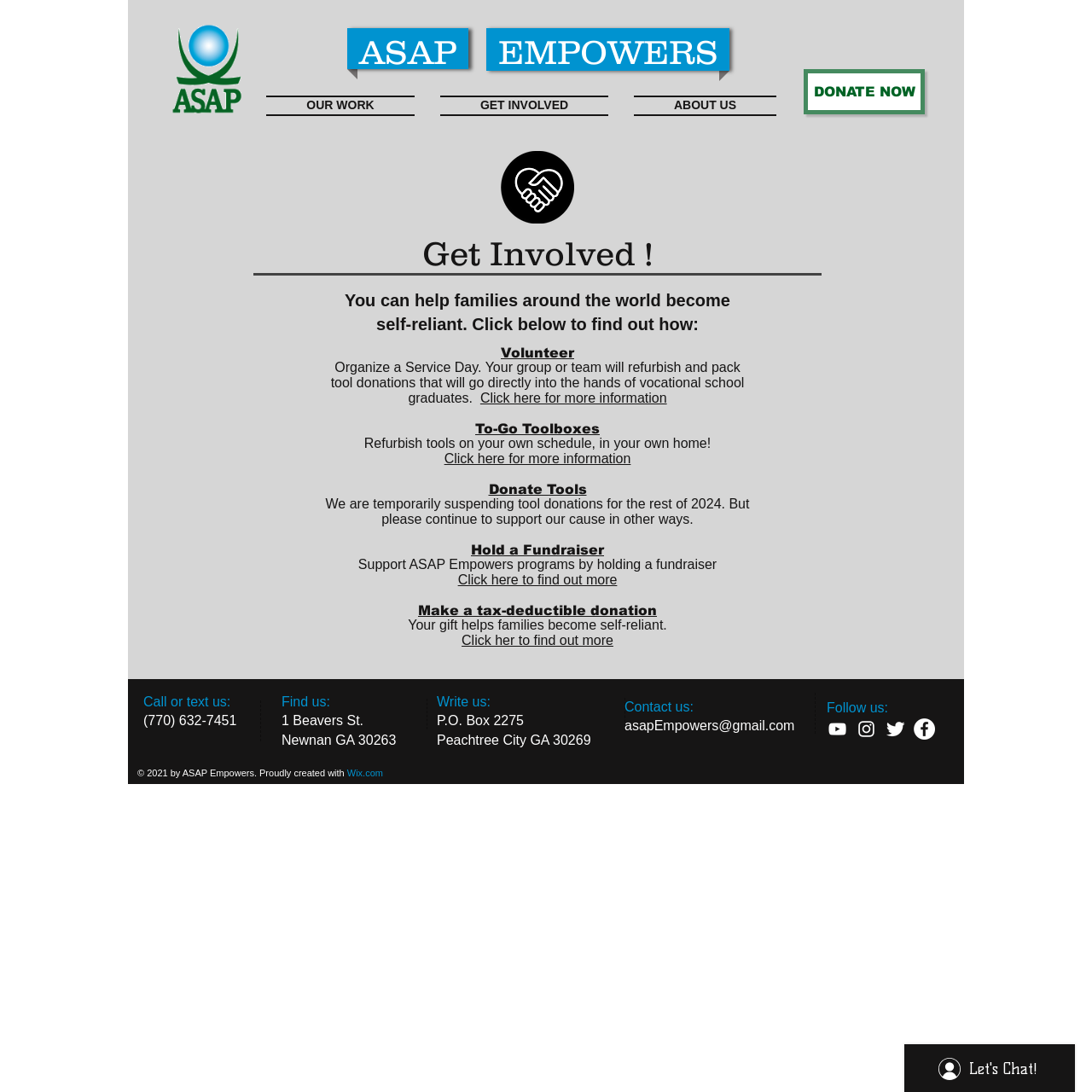What is the contact email address of the organization? Analyze the screenshot and reply with just one word or a short phrase.

asapEmpowers@gmail.com